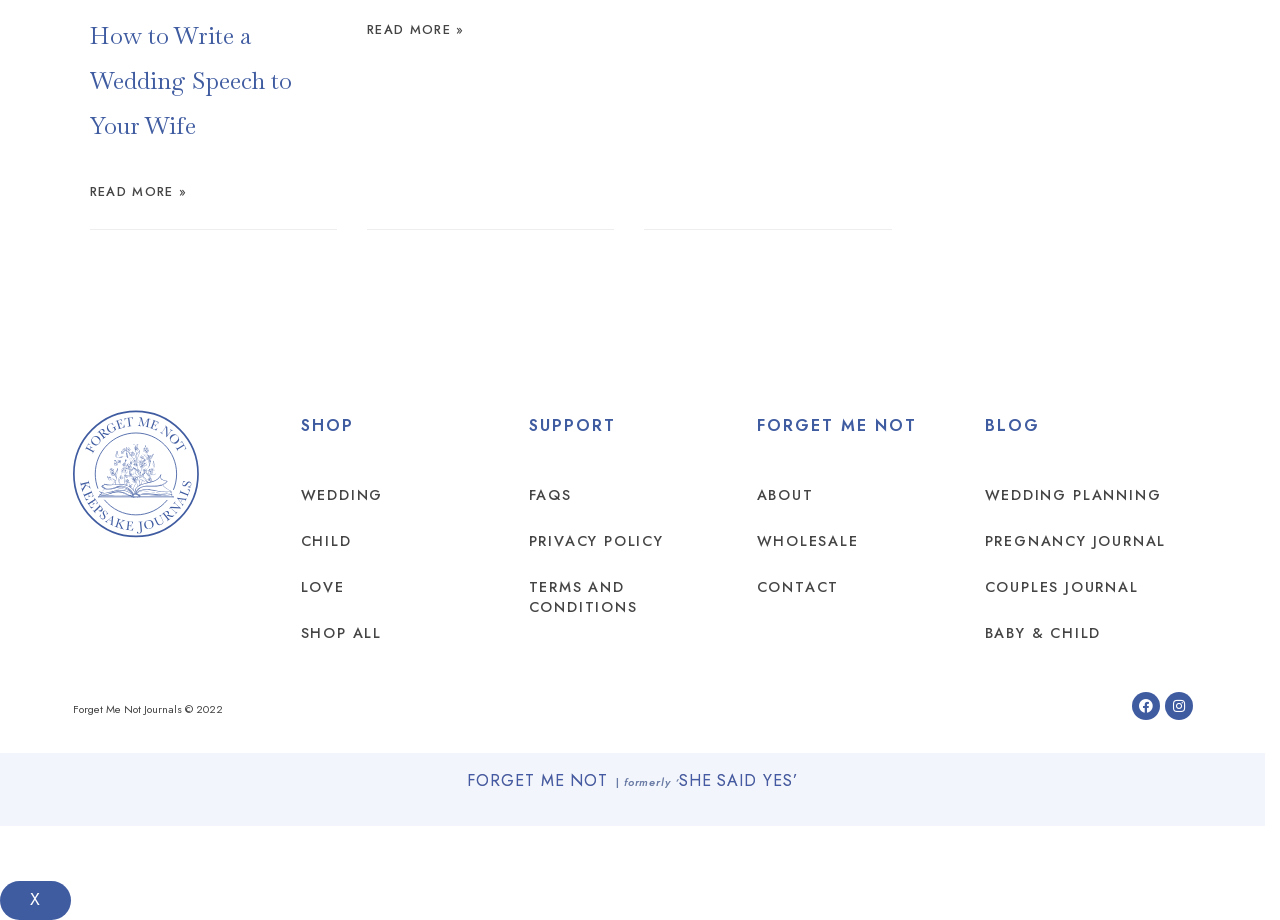Find the bounding box coordinates corresponding to the UI element with the description: "Baby & Child". The coordinates should be formatted as [left, top, right, bottom], with values as floats between 0 and 1.

[0.769, 0.663, 0.911, 0.713]